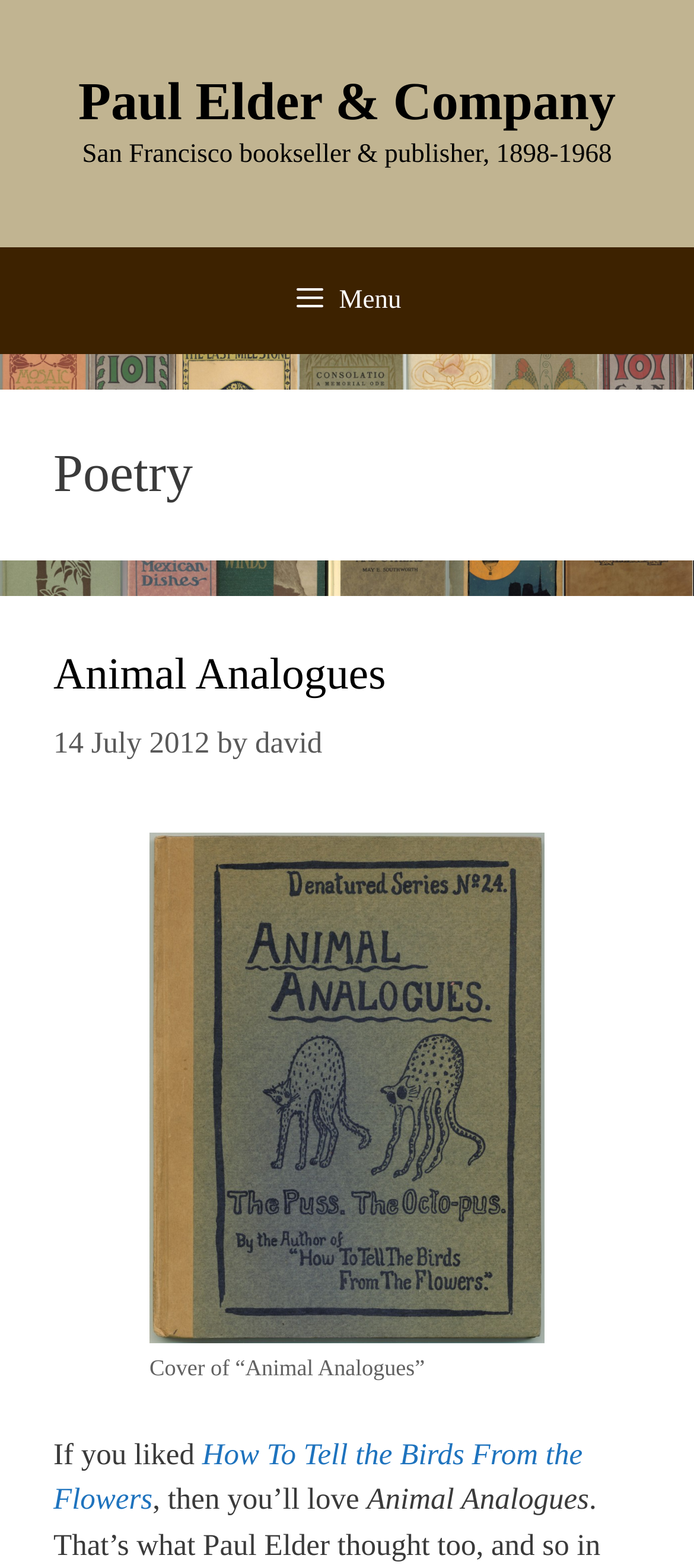Who is the author of the poem?
Answer with a single word or phrase by referring to the visual content.

david